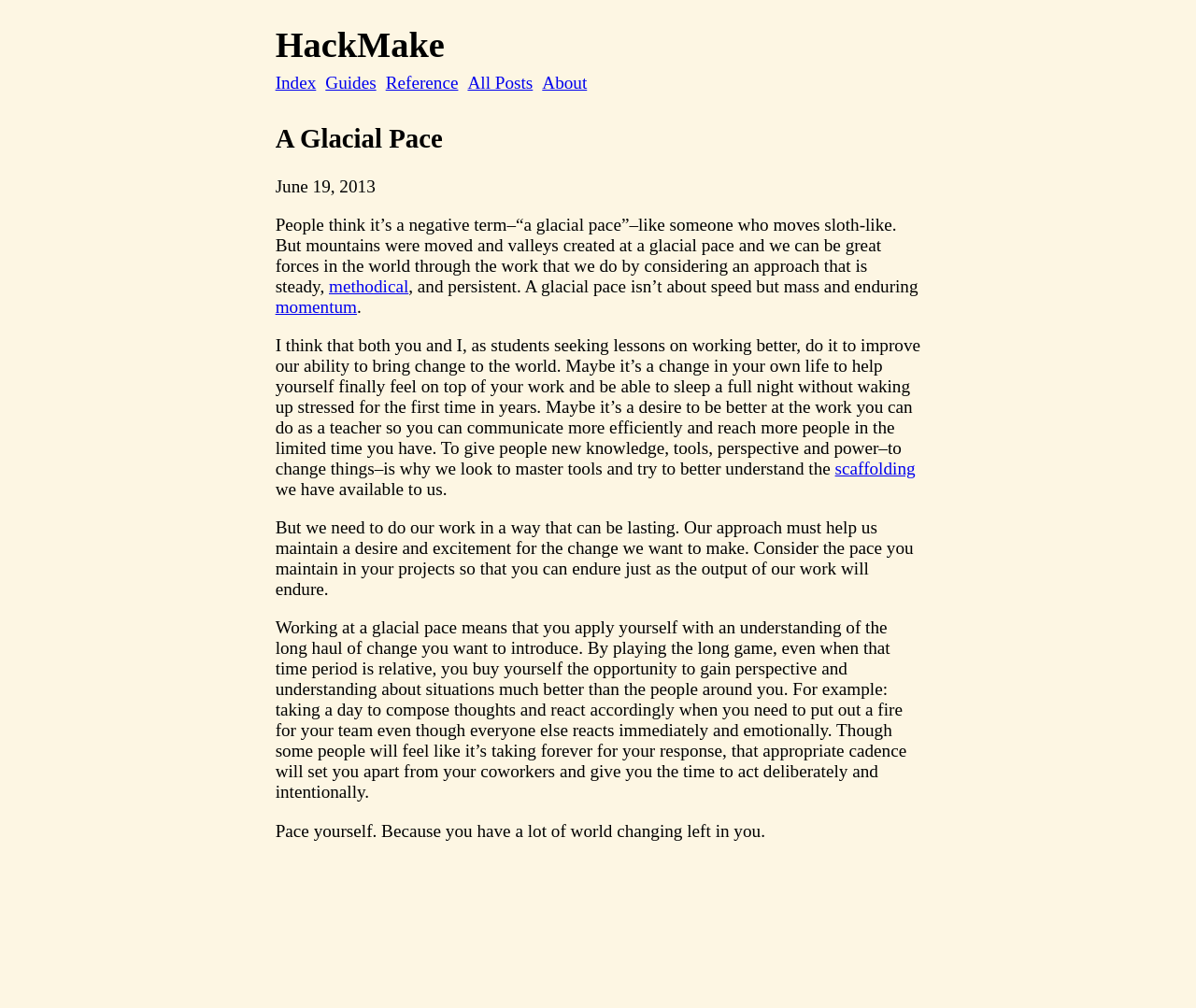Calculate the bounding box coordinates for the UI element based on the following description: "methodical". Ensure the coordinates are four float numbers between 0 and 1, i.e., [left, top, right, bottom].

[0.275, 0.274, 0.342, 0.294]